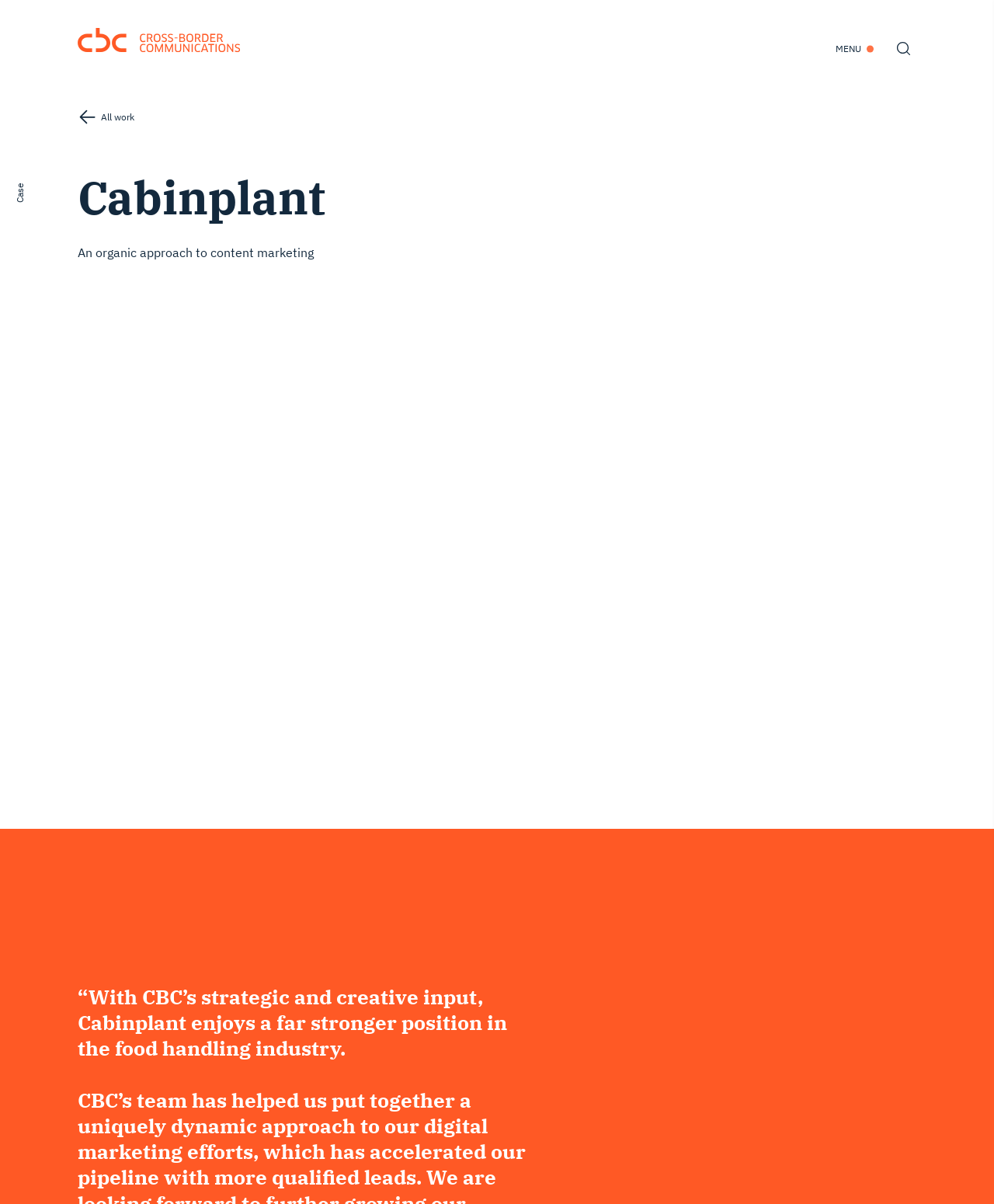Locate the primary heading on the webpage and return its text.

An organic approach to content marketing